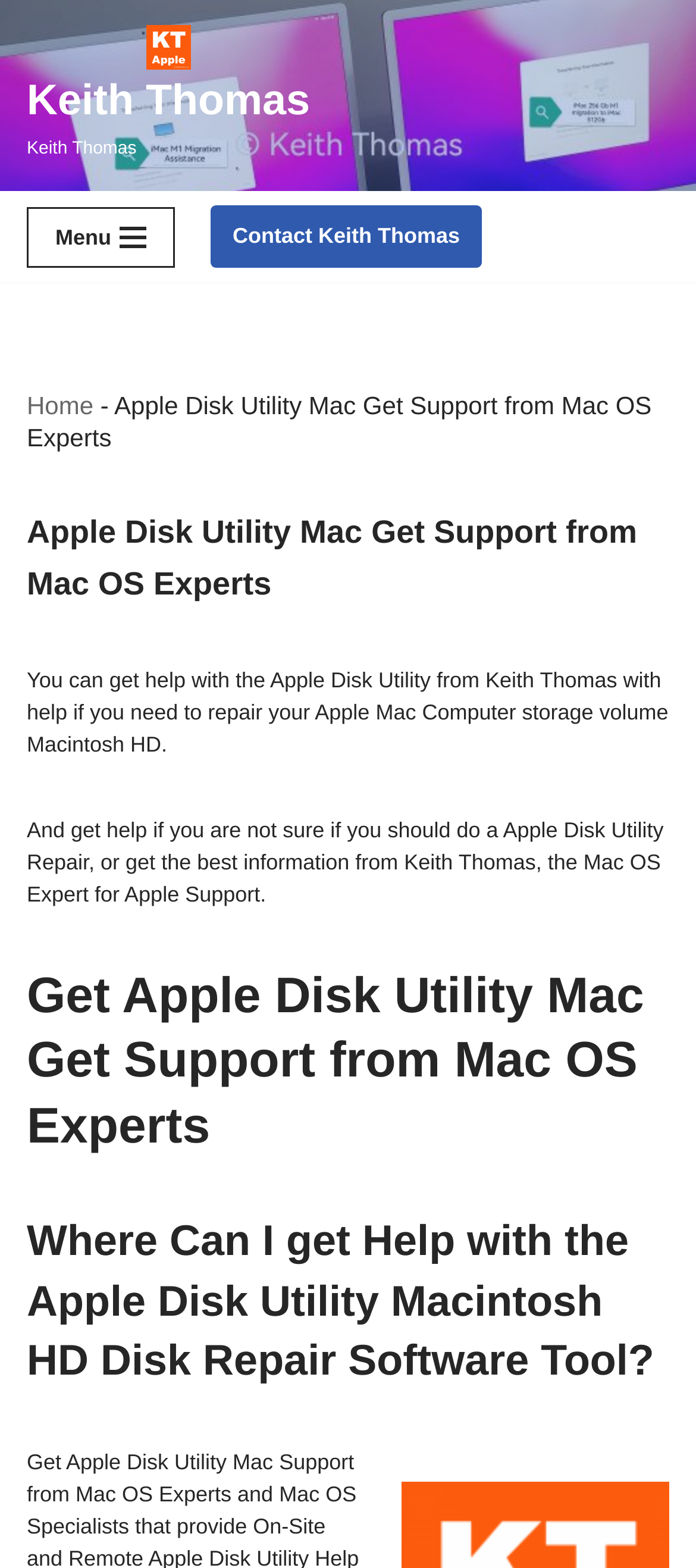Describe all the key features of the webpage in detail.

The webpage is about Apple Disk Utility and provides support from Mac OS experts, specifically Keith Thomas. At the top-left corner, there is a link to "Skip to content". Next to it, on the same horizontal level, is a link to Keith Thomas' profile, accompanied by his logo, an image of his Apple Support Specialist logo. 

Below these elements, there is a button for the navigation menu, which is not expanded. To the right of the button, there is a link to "Contact Keith Thomas". 

Underneath, there is a navigation section with breadcrumbs, consisting of a link to the "Home" page, a separator, and the current page title "Apple Disk Utility Mac Get Support from Mac OS Experts". 

The main content of the webpage starts with a heading that repeats the title, followed by two paragraphs of text. The first paragraph explains that Keith Thomas can provide help with Apple Disk Utility for repairing Mac computer storage volumes. The second paragraph elaborates on the support provided, including guidance on whether to perform a repair and getting information from Keith Thomas, the Mac OS expert. 

Further down, there are two more headings. The first one is "Get Apple Disk Utility Mac Get Support from Mac OS Experts", and the second one is "Where Can I get Help with the Apple Disk Utility Macintosh HD Disk Repair Software Tool?".